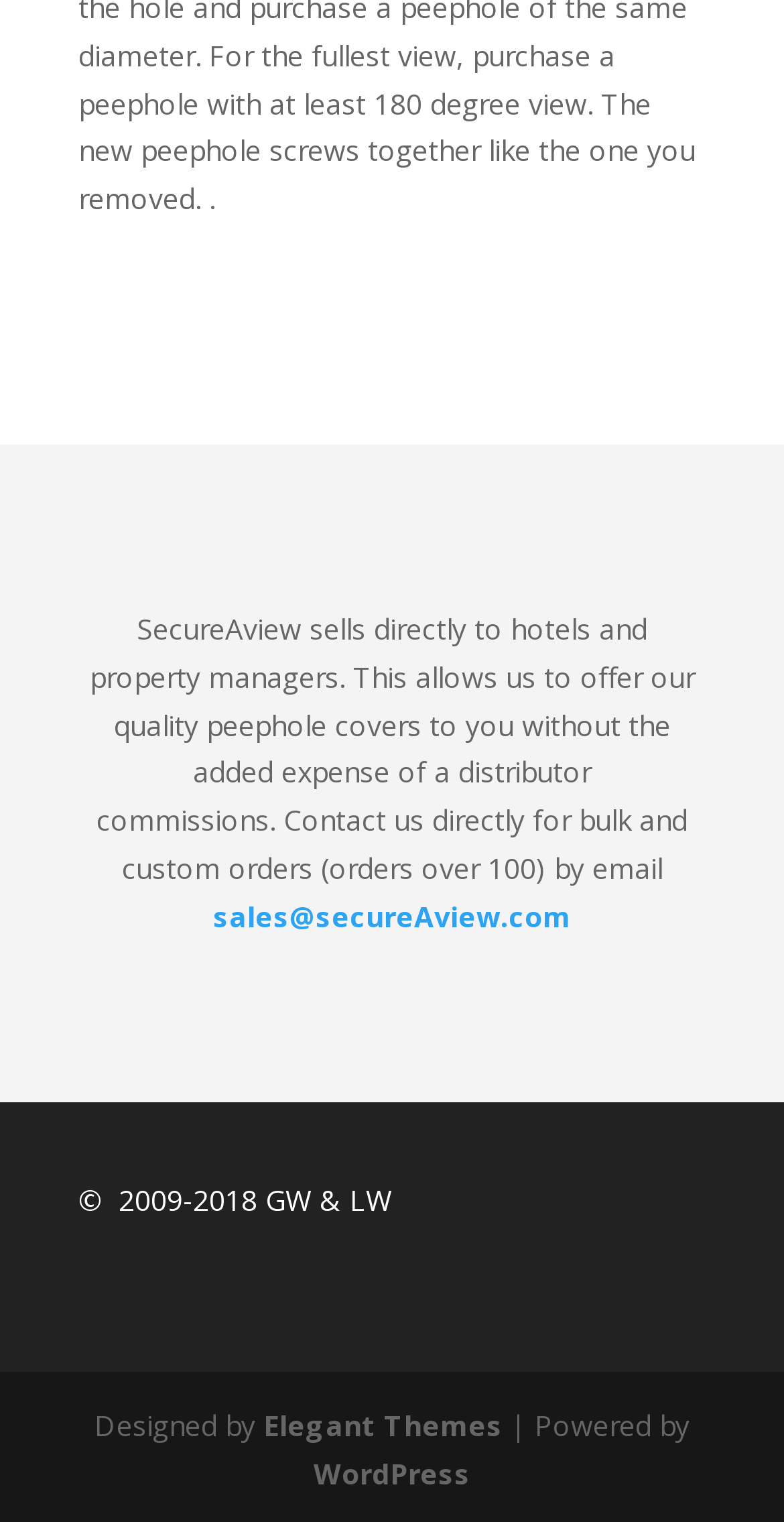Provide the bounding box for the UI element matching this description: "Unsolved Crimes".

None